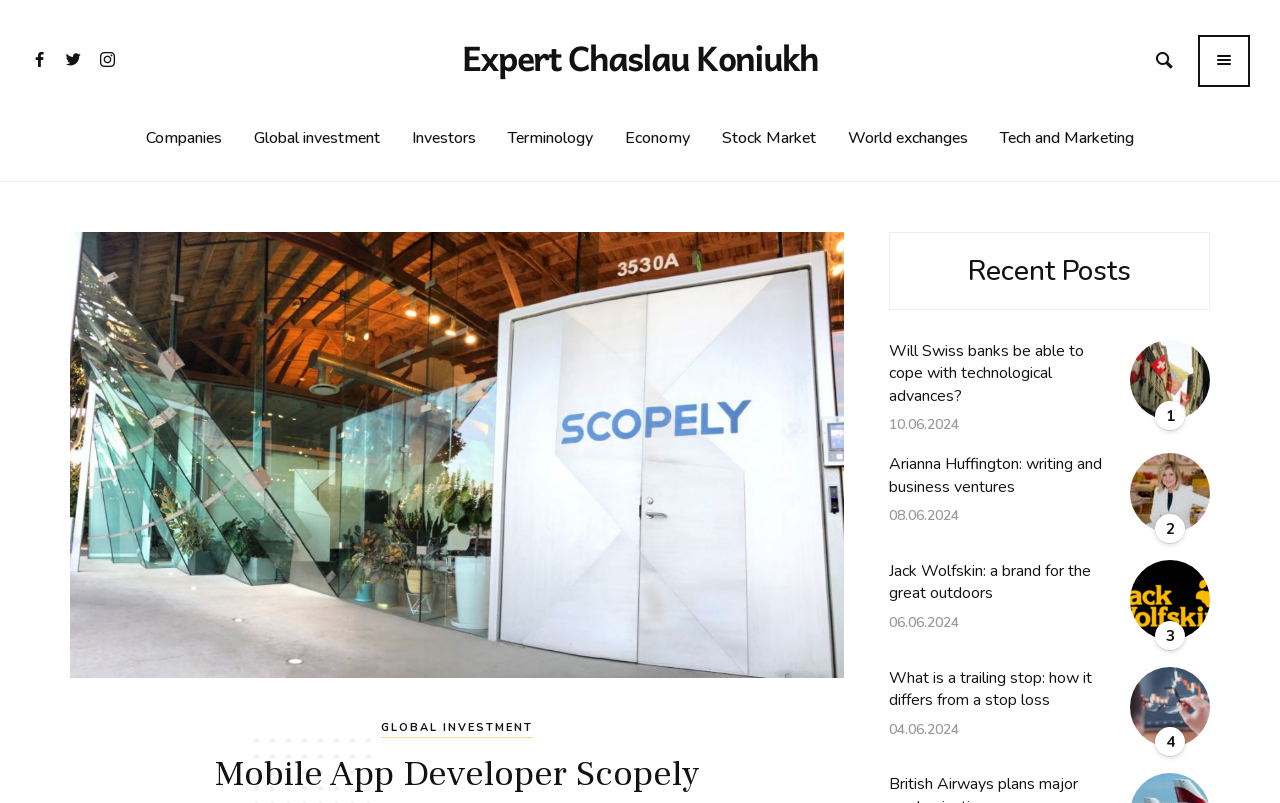Highlight the bounding box of the UI element that corresponds to this description: "parent_node: 2".

[0.883, 0.643, 0.945, 0.672]